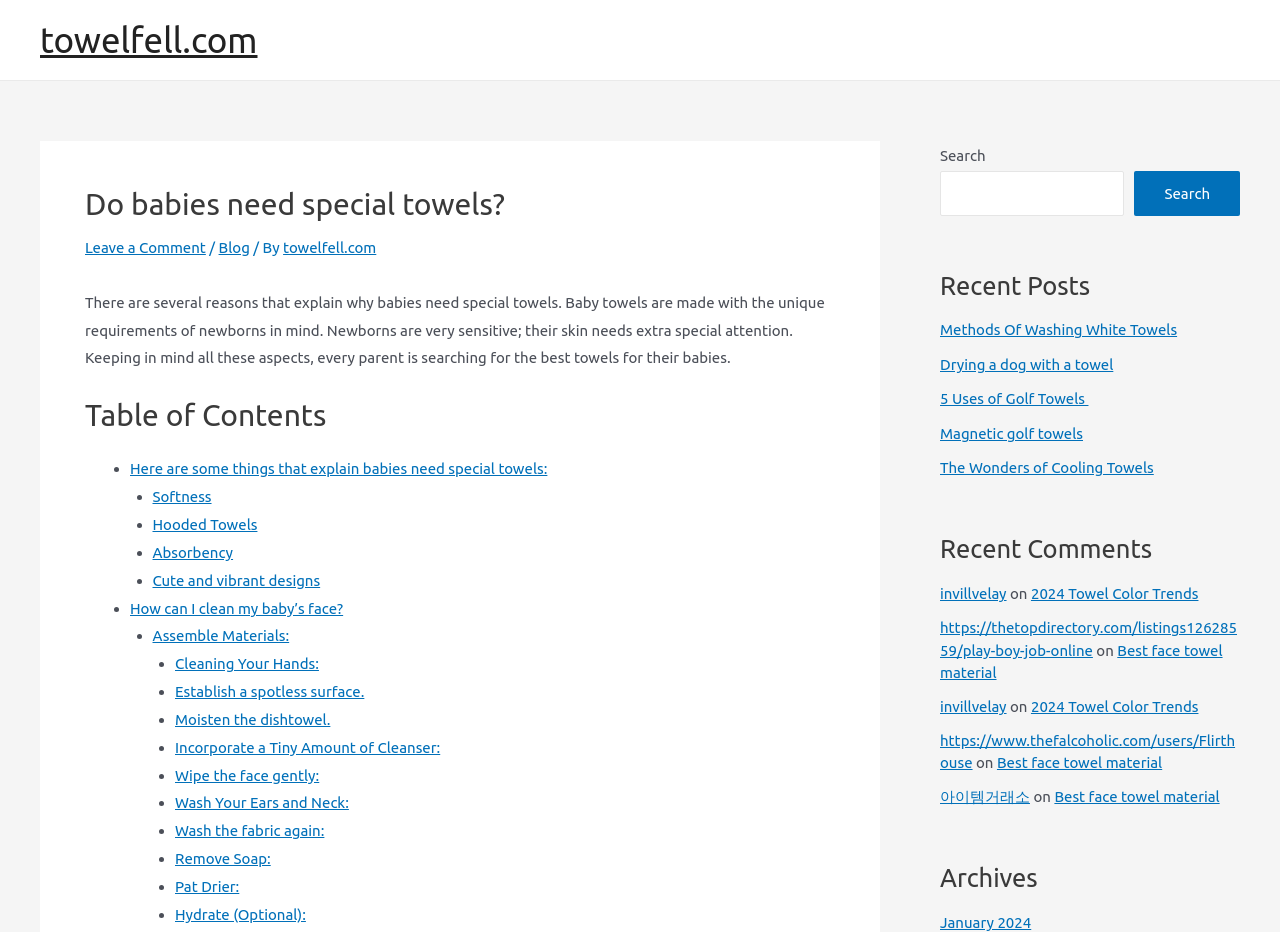What is the purpose of the recent comments section?
Look at the image and construct a detailed response to the question.

The recent comments section is located at the bottom of the webpage and displays a list of recent comments made by users on various articles or topics, providing a way for users to engage with each other and share their thoughts and opinions.